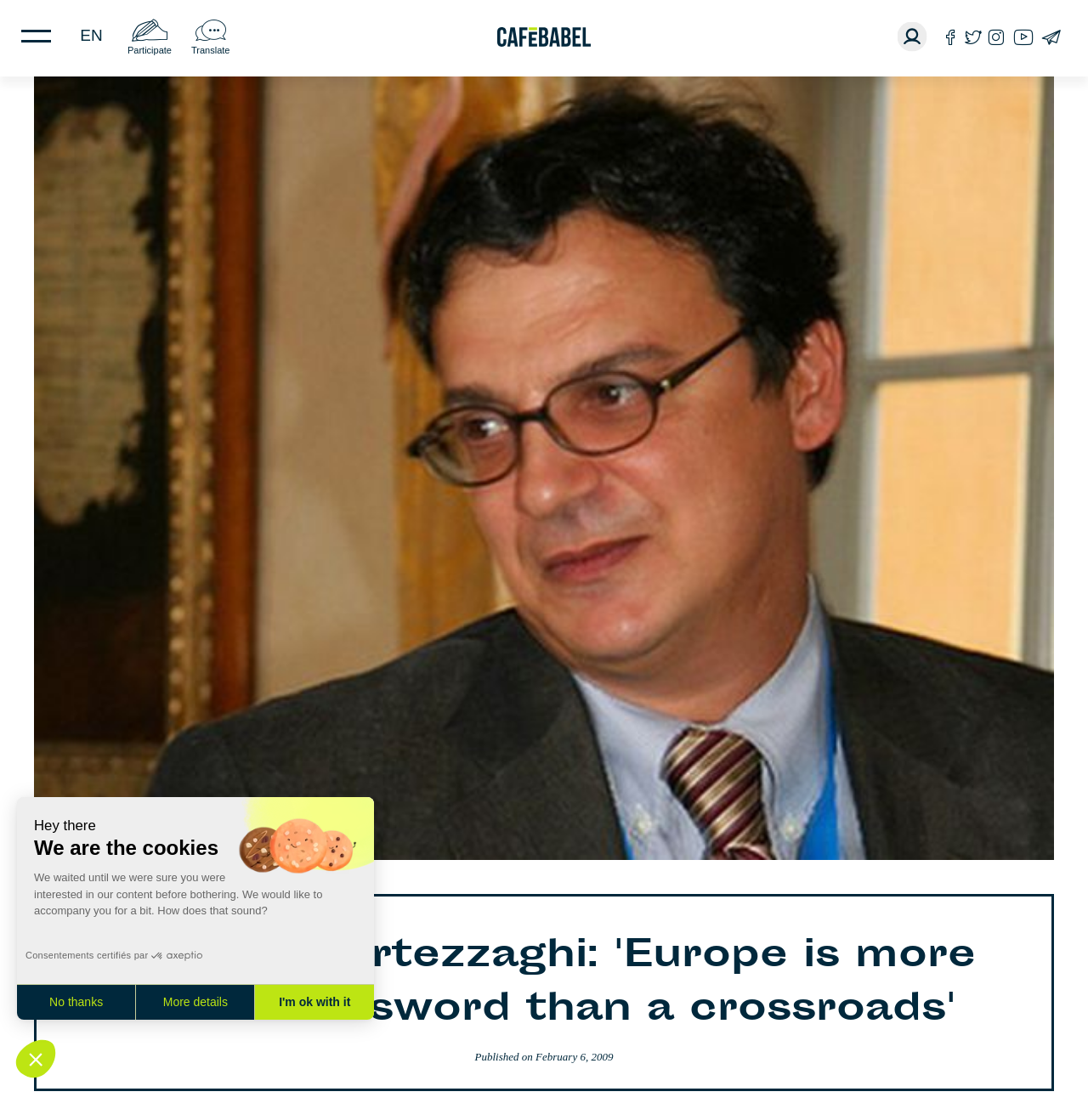What is the copyright information of the webpage?
Deliver a detailed and extensive answer to the question.

I determined the copyright information of the webpage by looking at the StaticText element with the text '© Cafébabel — 2024' located at the bottom of the page, which suggests that the webpage is copyrighted by Cafébabel in 2024.